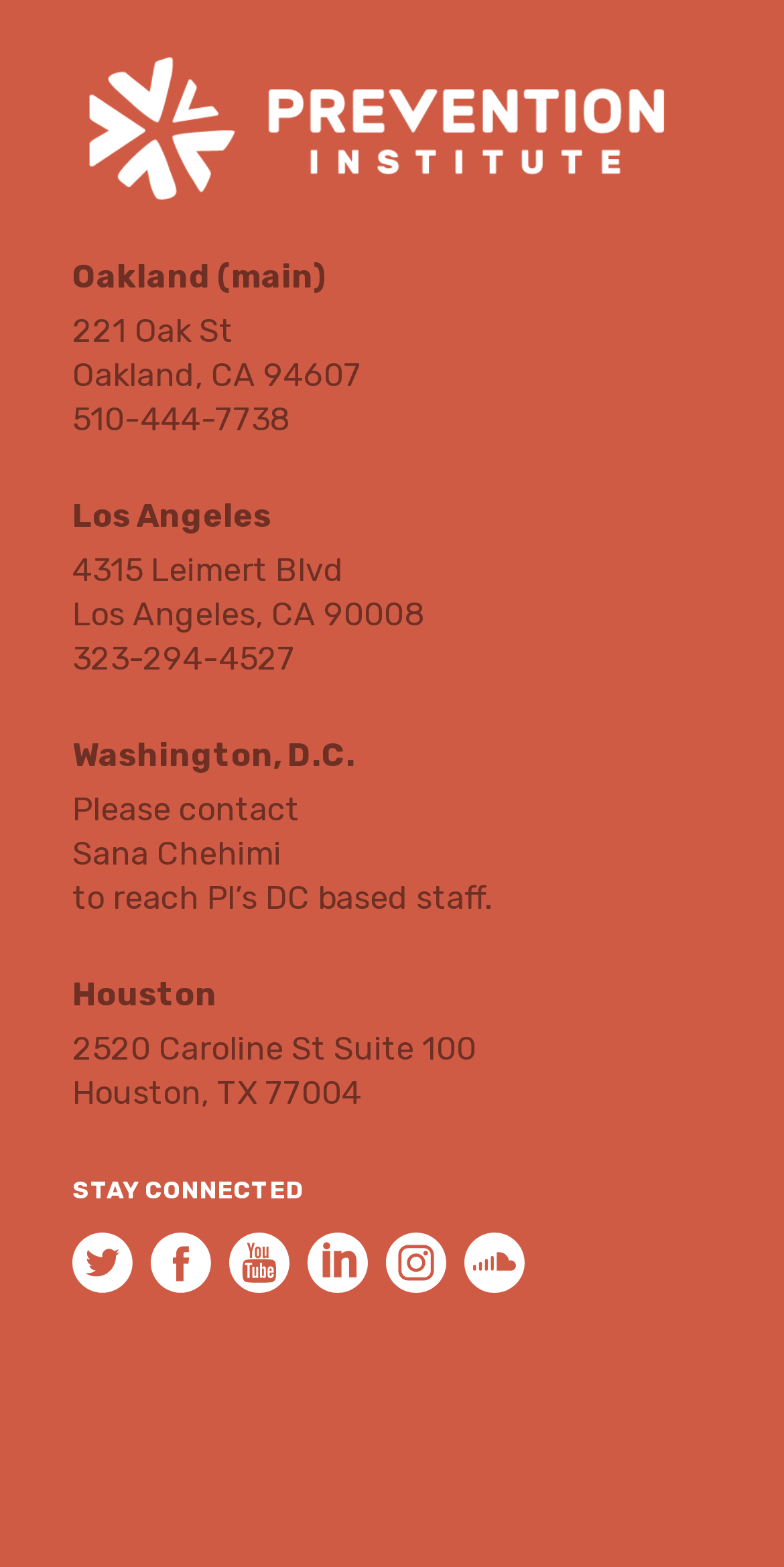Bounding box coordinates are specified in the format (top-left x, top-left y, bottom-right x, bottom-right y). All values are floating point numbers bounded between 0 and 1. Please provide the bounding box coordinate of the region this sentence describes: alt="Youtube"

[0.292, 0.78, 0.369, 0.826]